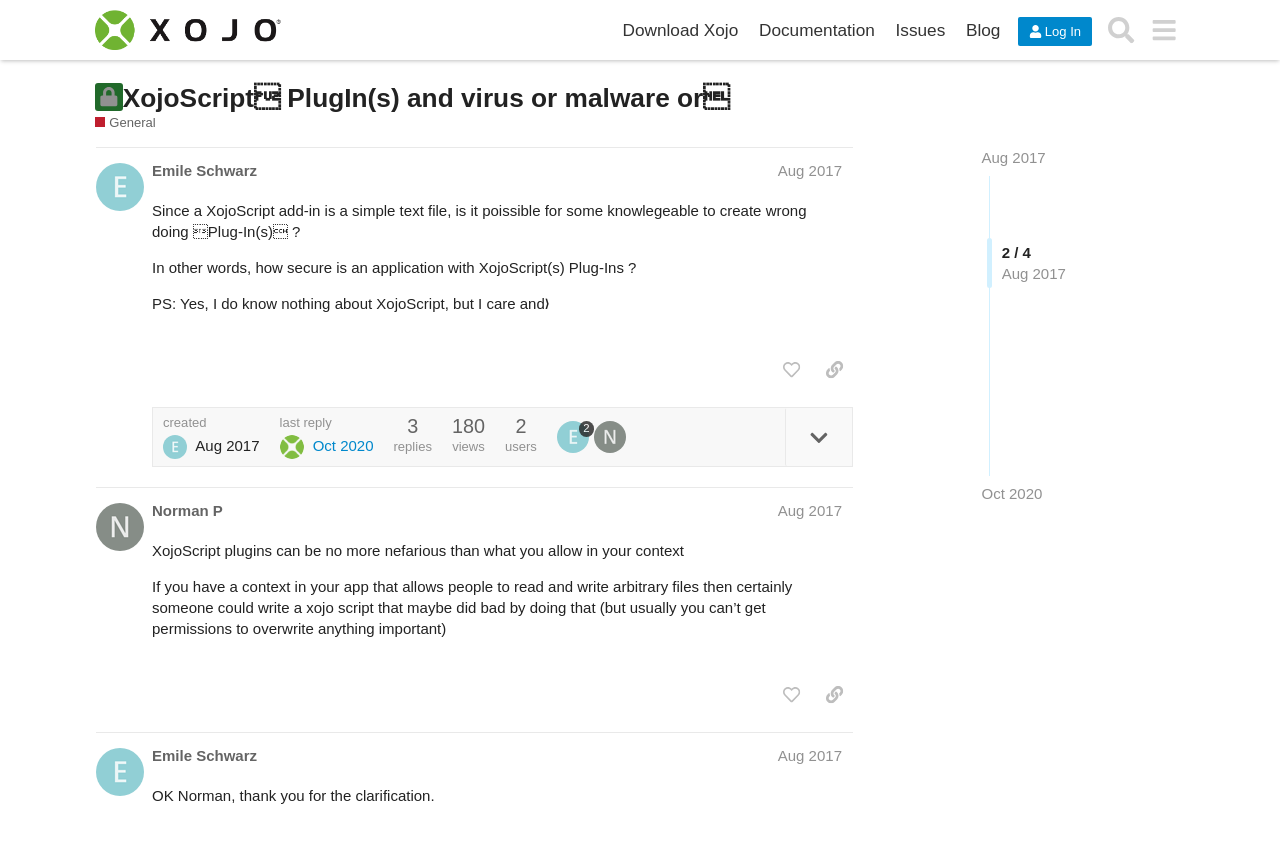Specify the bounding box coordinates of the area that needs to be clicked to achieve the following instruction: "Search for topics".

[0.859, 0.01, 0.892, 0.061]